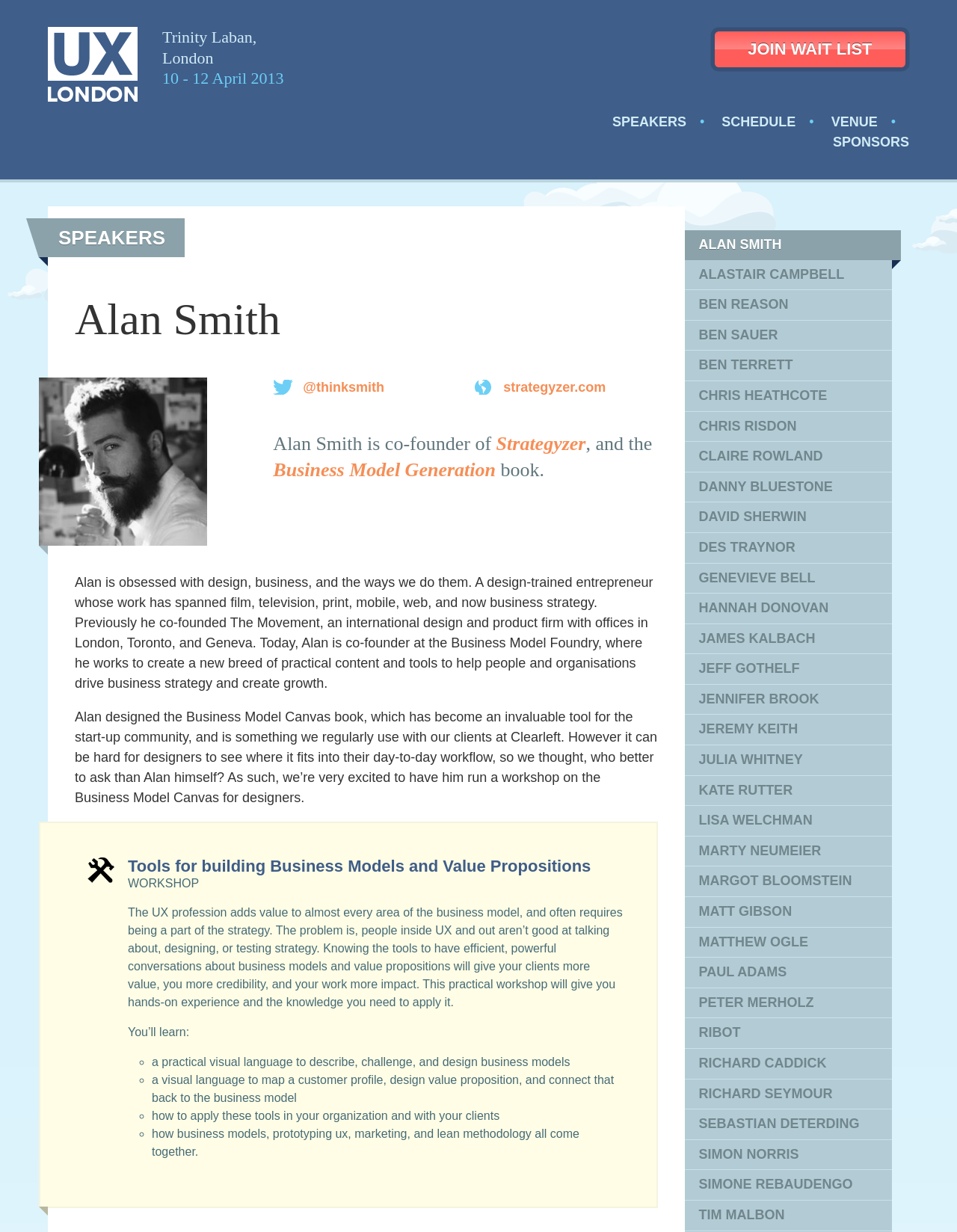Answer the question briefly using a single word or phrase: 
What is the topic of the workshop?

Business Model Canvas